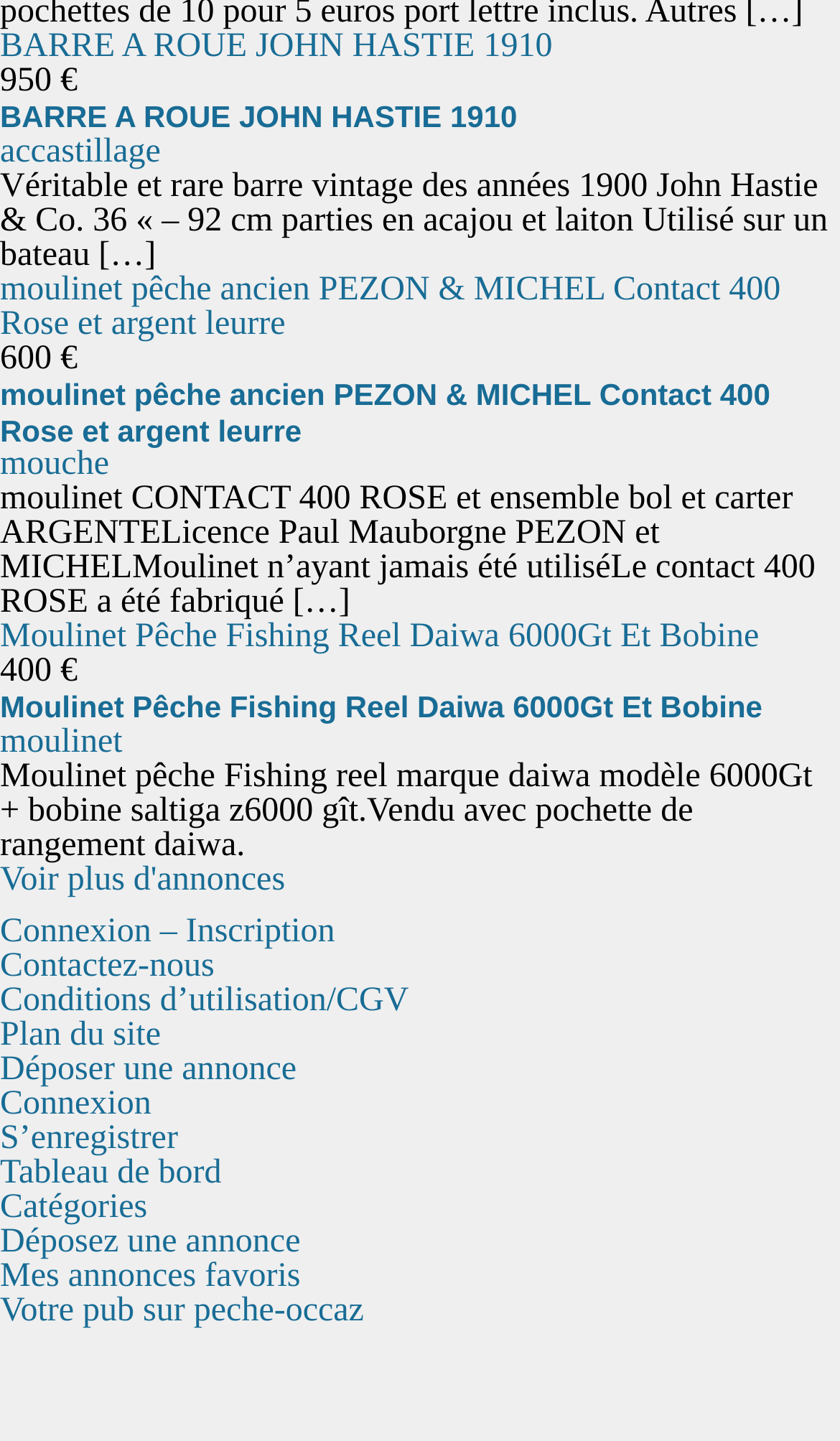What is the brand of the second product?
Based on the screenshot, answer the question with a single word or phrase.

PEZON & MICHEL